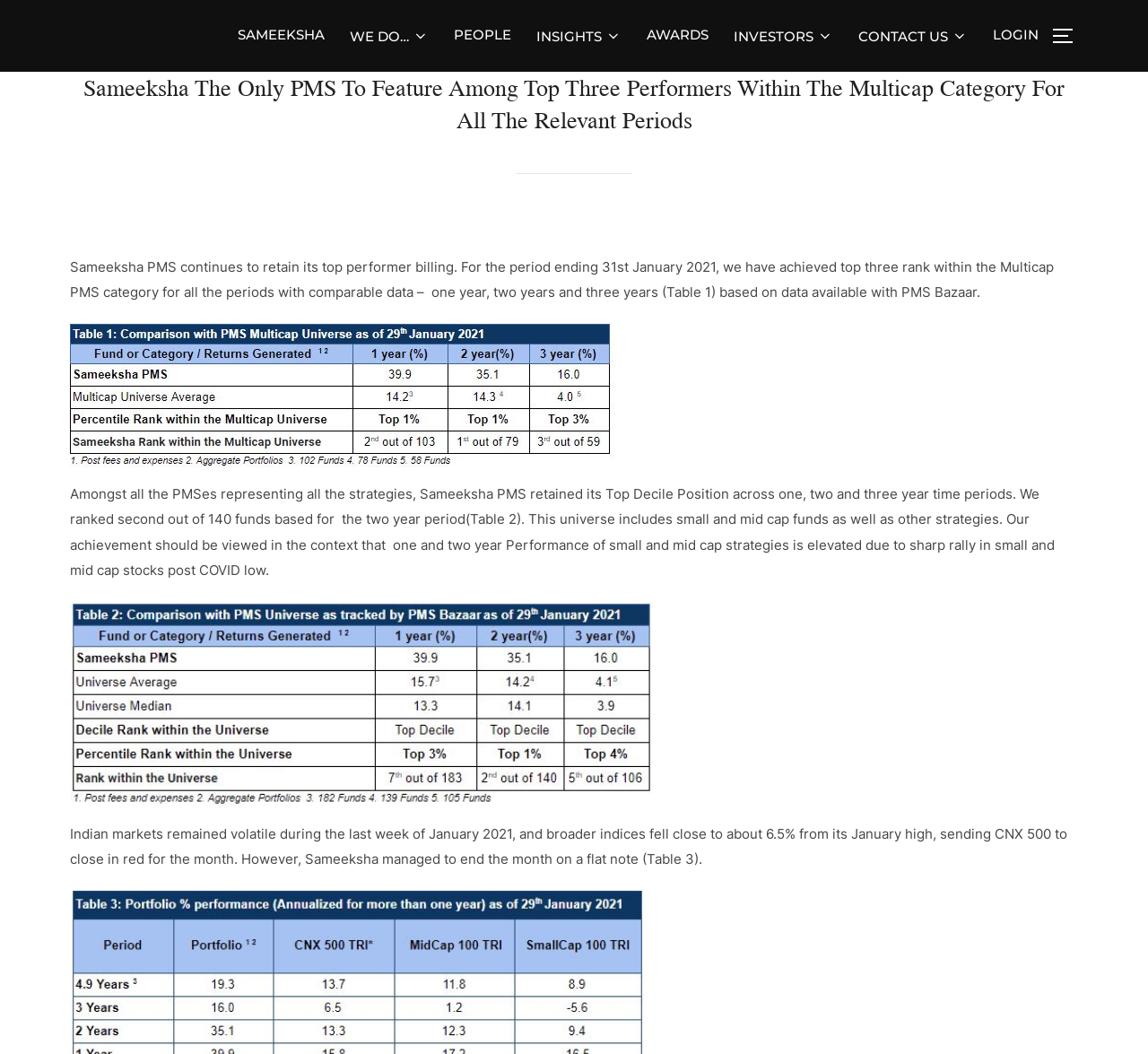Respond with a single word or phrase for the following question: 
What is the name of the PMS featured on this webpage?

Sameeksha